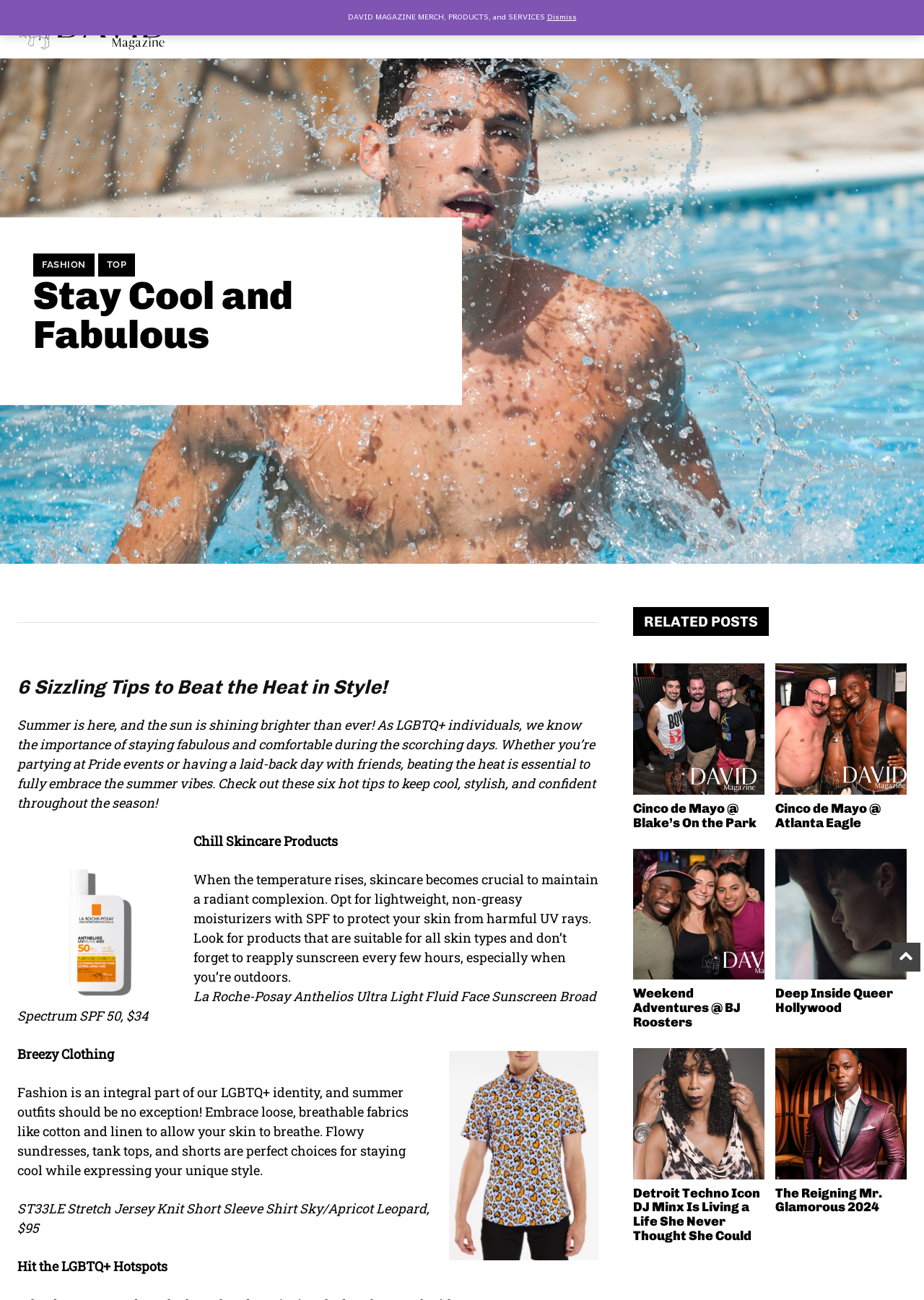Please locate the bounding box coordinates of the region I need to click to follow this instruction: "Check out related posts".

[0.697, 0.473, 0.821, 0.484]